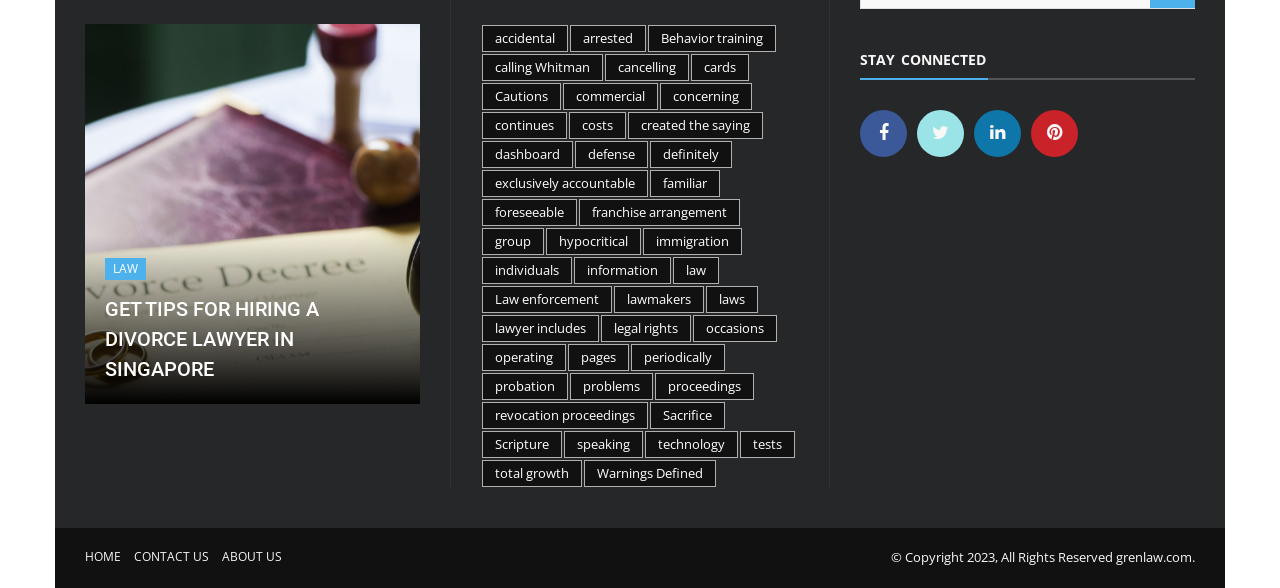Please locate the bounding box coordinates of the element that needs to be clicked to achieve the following instruction: "Click on the 'LAW' link". The coordinates should be four float numbers between 0 and 1, i.e., [left, top, right, bottom].

[0.082, 0.439, 0.114, 0.477]